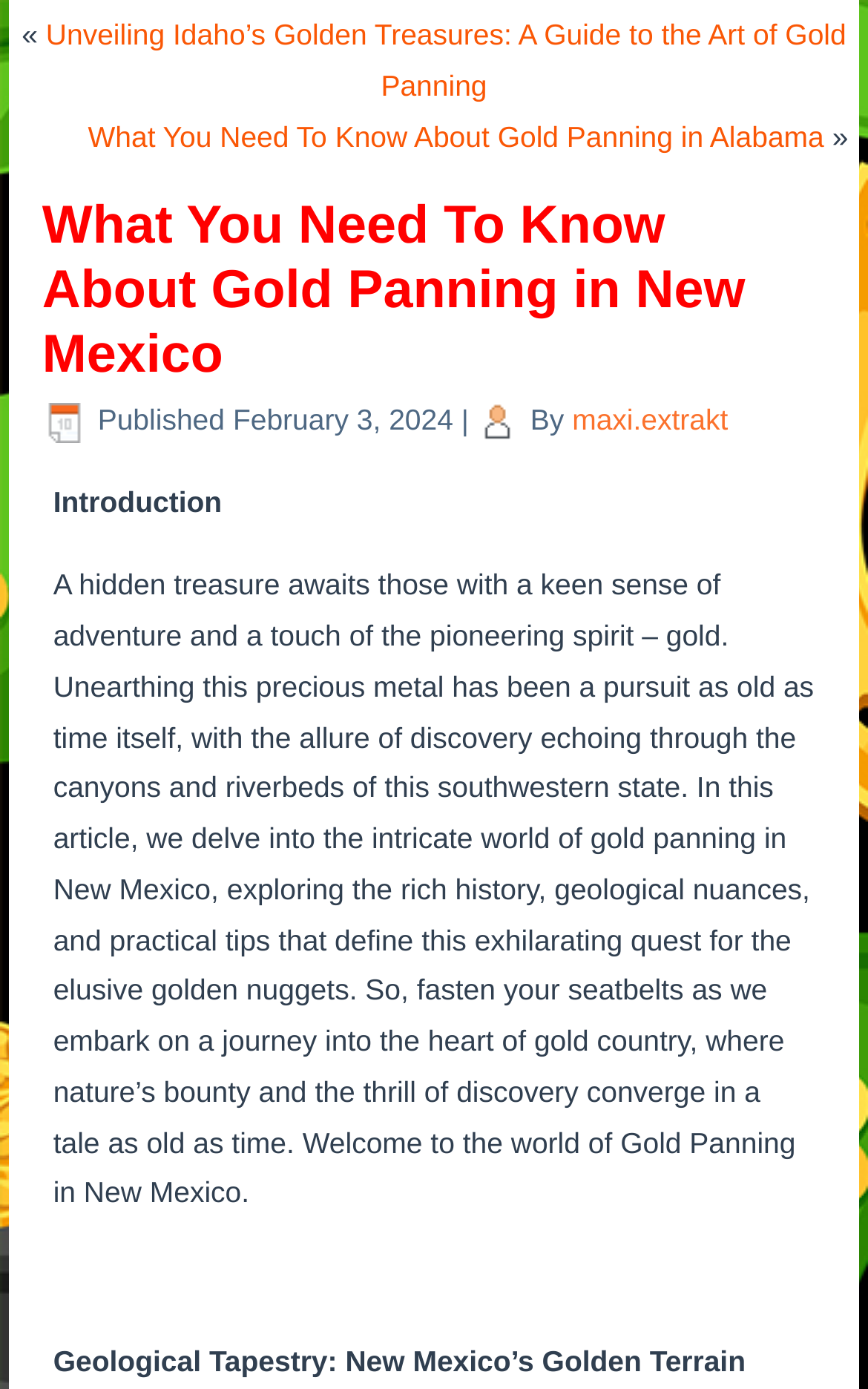Please extract the webpage's main title and generate its text content.

What You Need To Know About Gold Panning in New Mexico